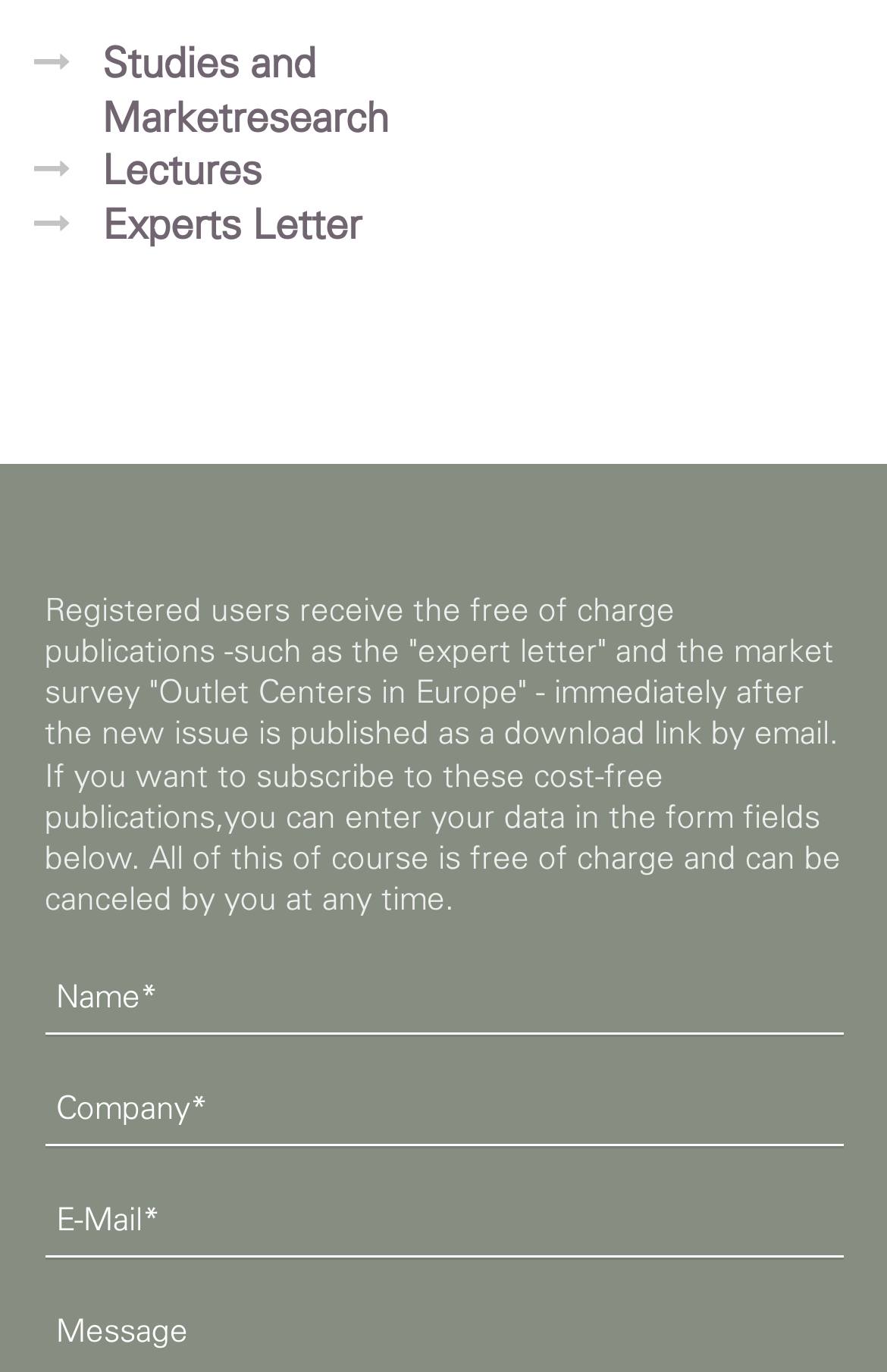Please determine the bounding box coordinates for the element with the description: "Studies and Marketresearch".

[0.115, 0.032, 0.438, 0.101]